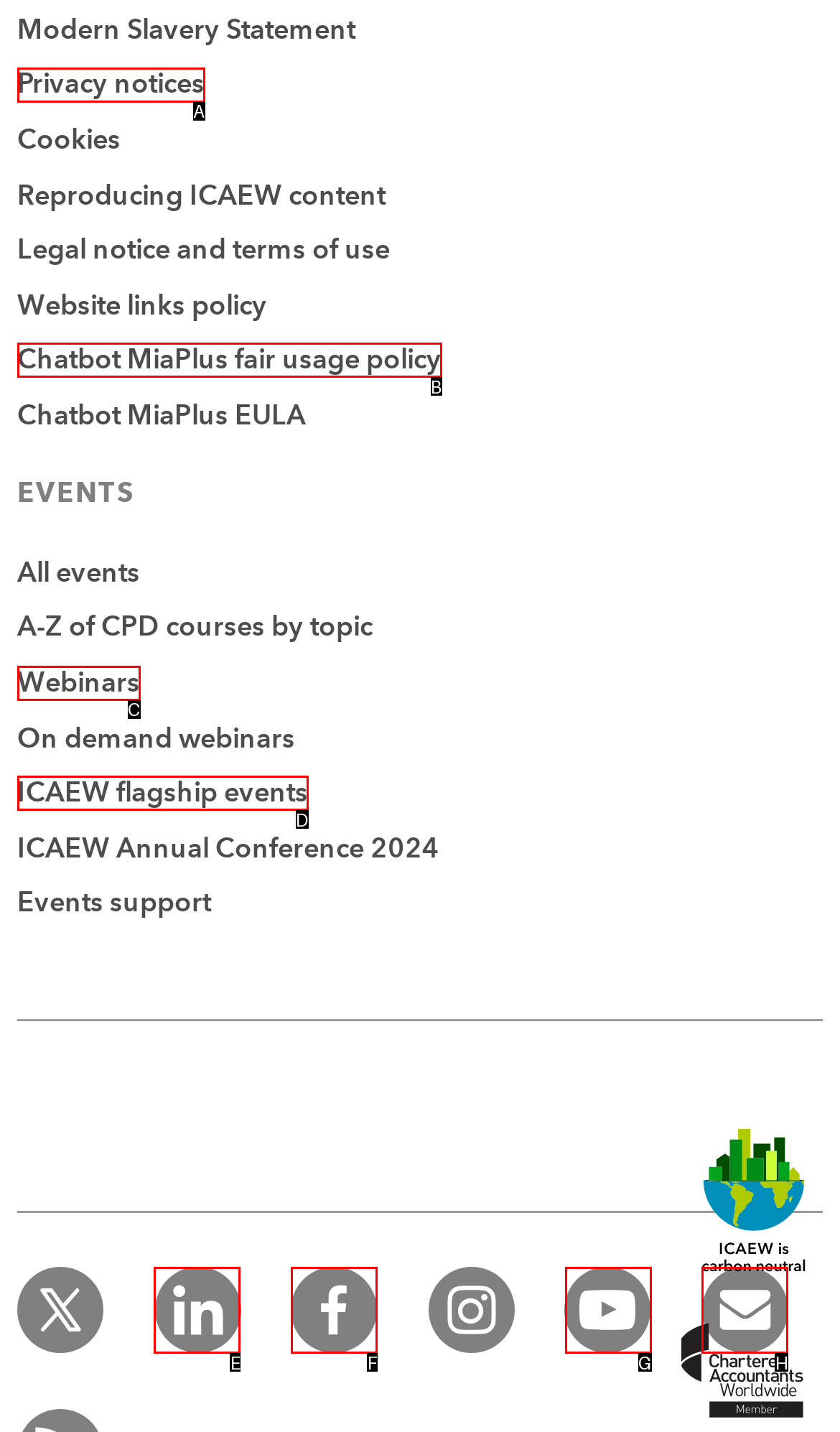Identify the letter corresponding to the UI element that matches this description: Chatbot MiaPlus fair usage policy
Answer using only the letter from the provided options.

B